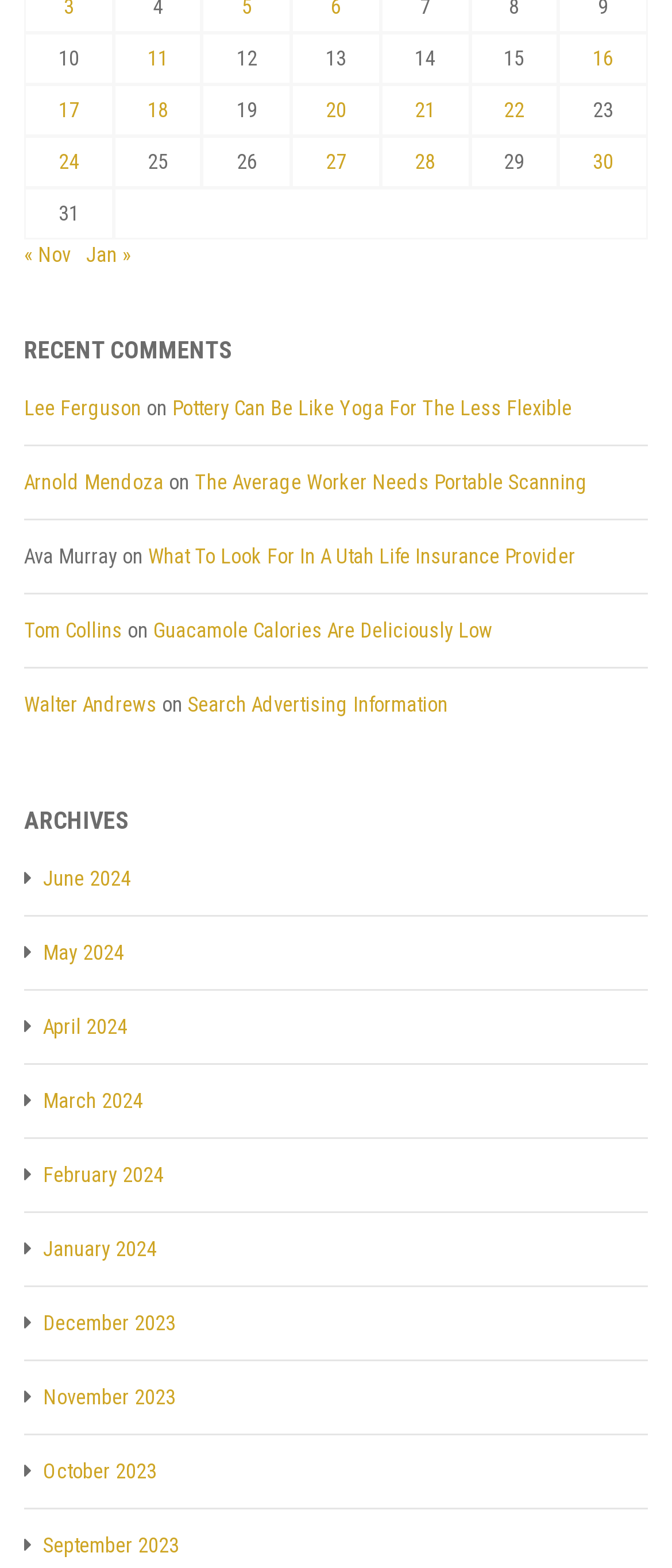Determine the bounding box coordinates of the clickable region to execute the instruction: "Send an email". The coordinates should be four float numbers between 0 and 1, denoted as [left, top, right, bottom].

None